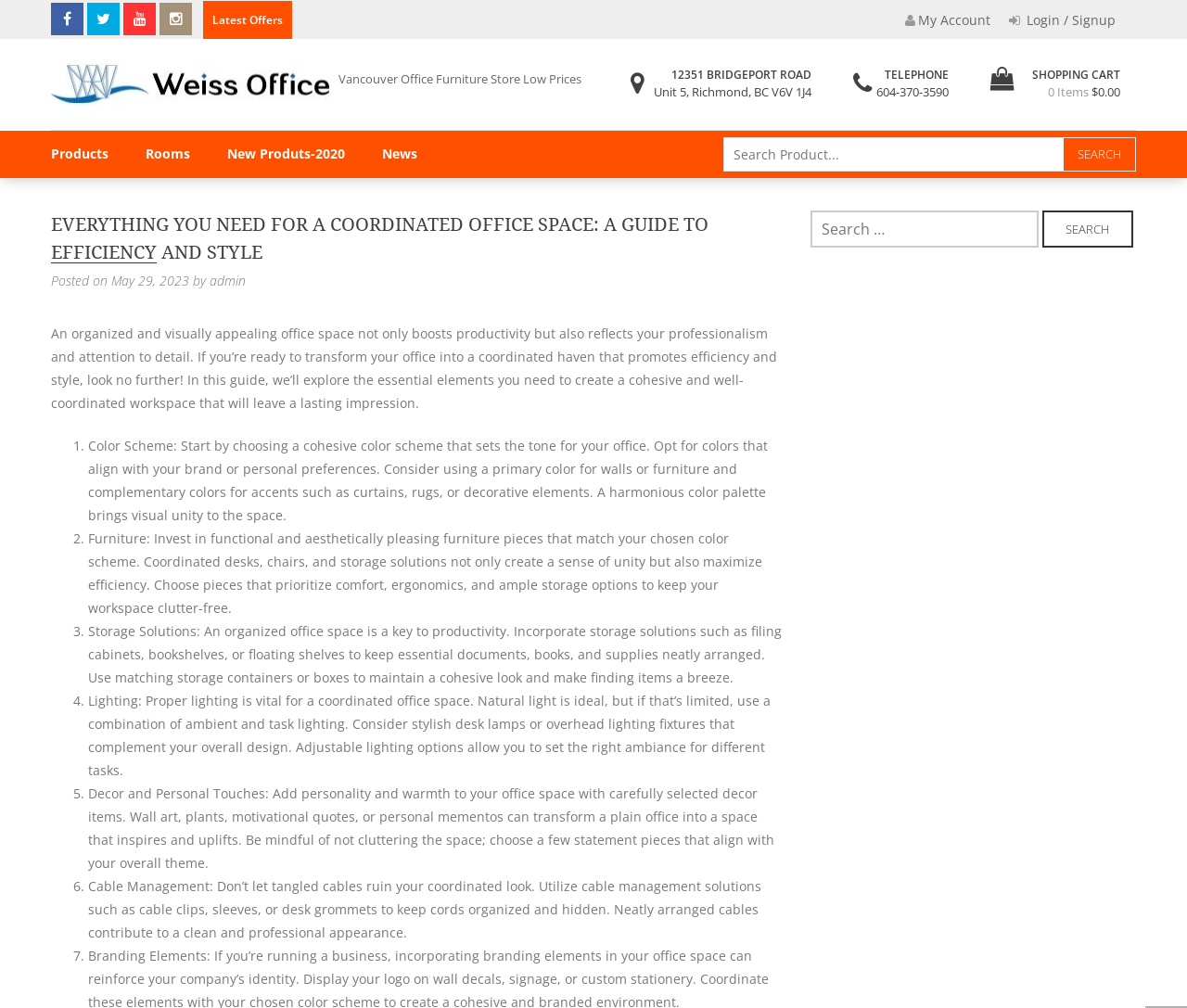What is the phone number of the office furniture store?
Kindly answer the question with as much detail as you can.

I found the answer by looking at the link element with the text ' 604-370-3590' which is located at the top right of the webpage, and it seems to be the phone number of the office furniture store.